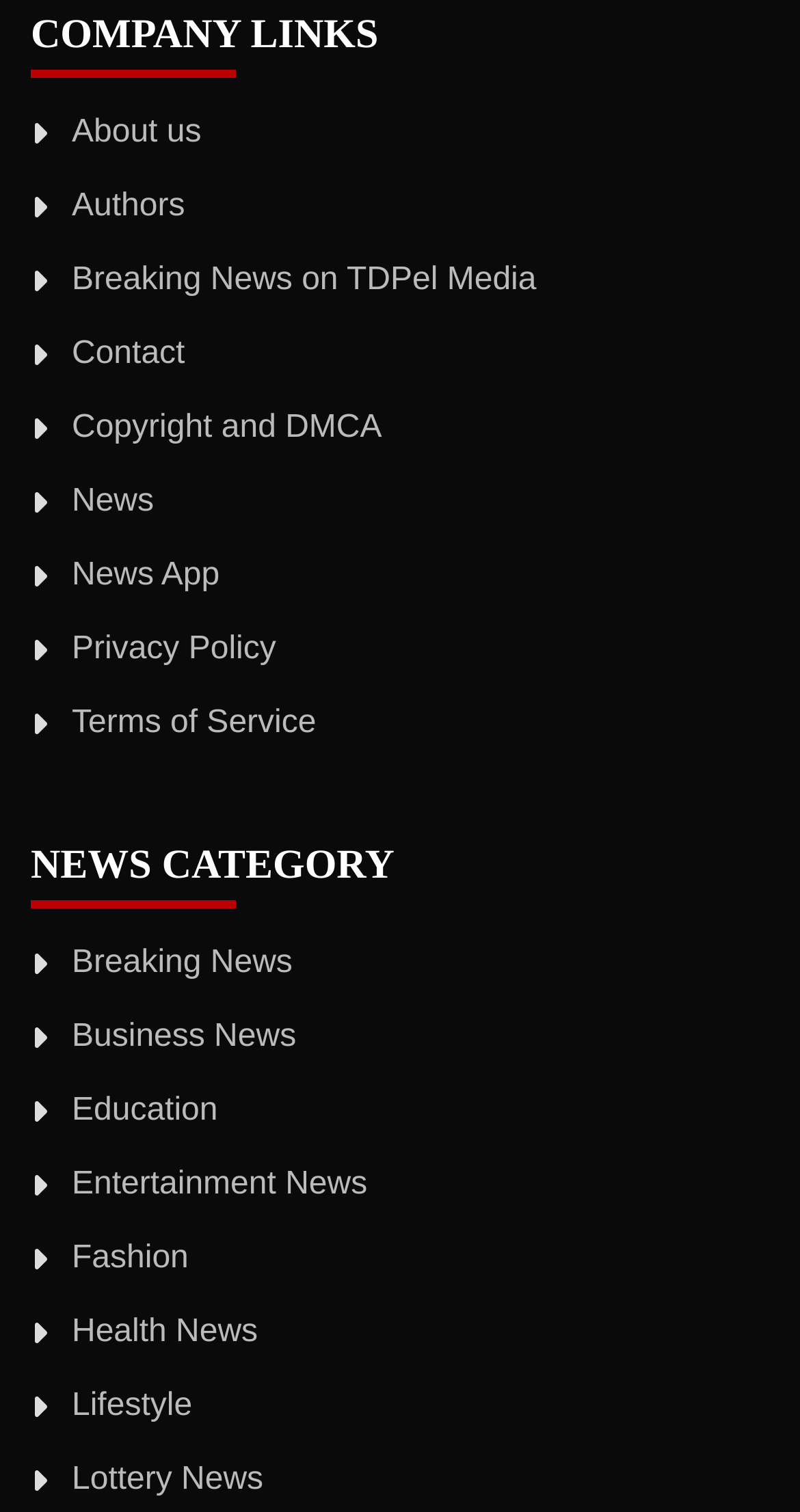Locate the bounding box coordinates of the item that should be clicked to fulfill the instruction: "read Breaking News".

[0.09, 0.174, 0.67, 0.197]